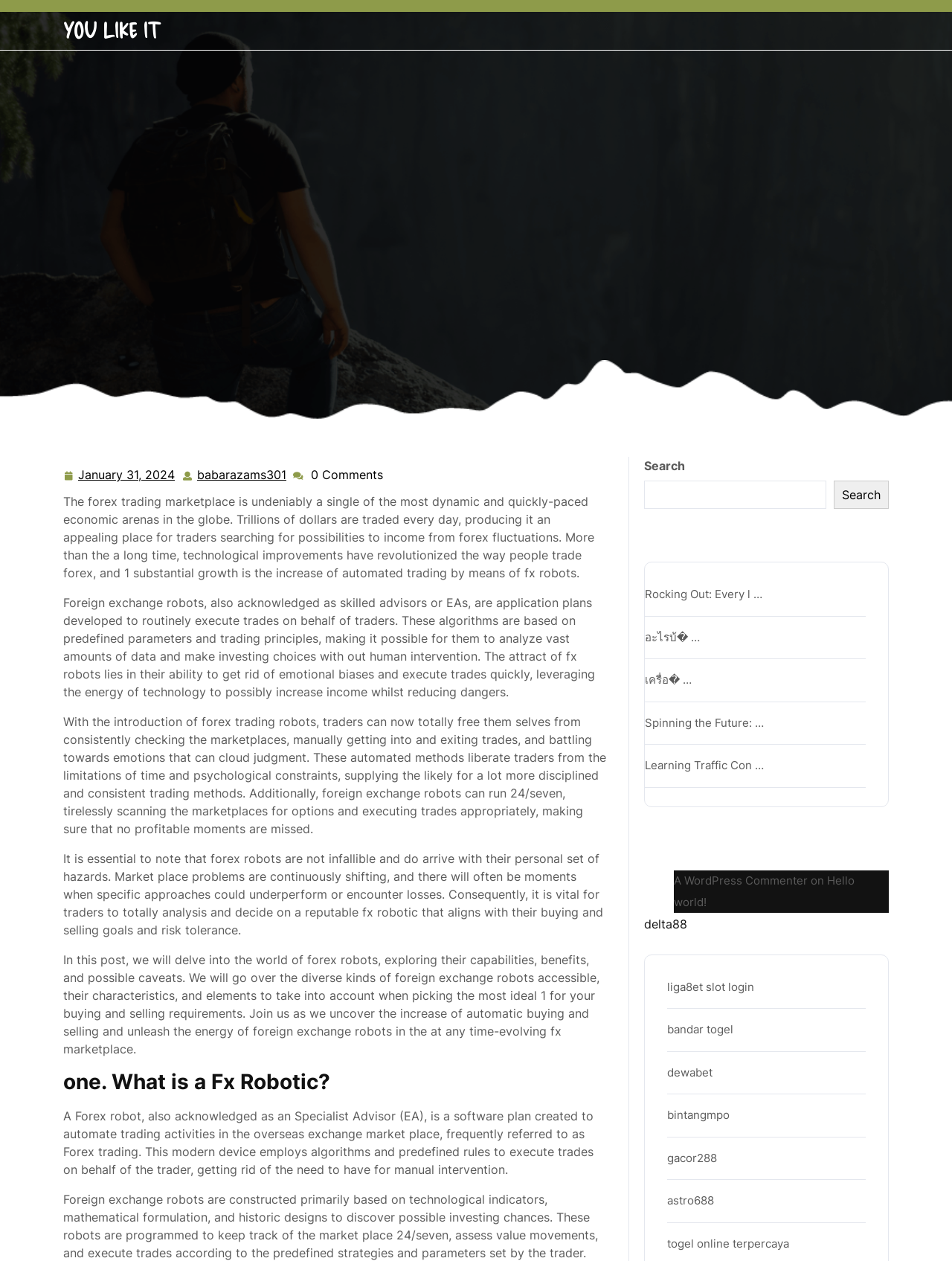Determine the bounding box coordinates for the clickable element required to fulfill the instruction: "Browse News". Provide the coordinates as four float numbers between 0 and 1, i.e., [left, top, right, bottom].

None